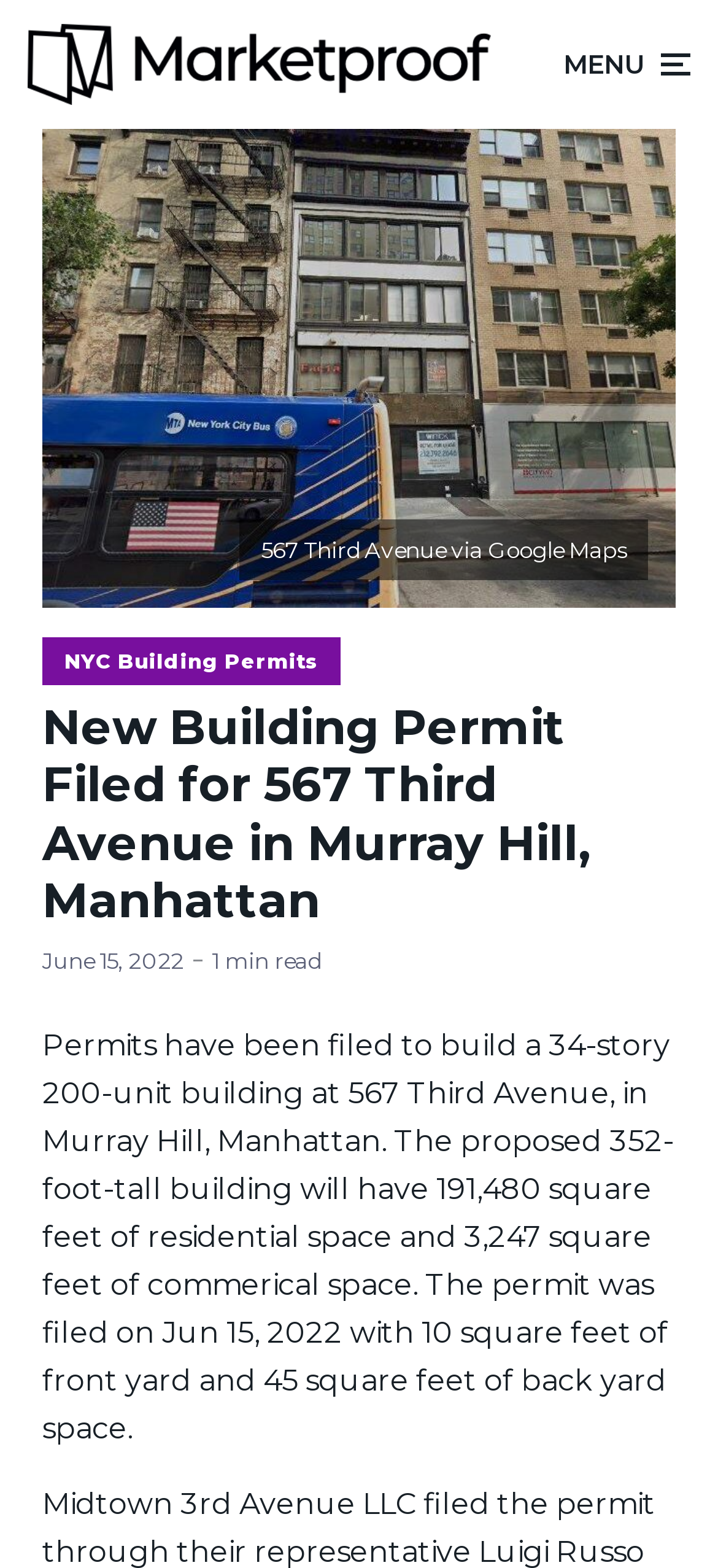Analyze the image and deliver a detailed answer to the question: What is the height of the proposed building?

The height of the proposed building can be found in the main text of the article, which states 'The proposed 352-foot-tall building will have 191,480 square feet of residential space and 3,247 square feet of commercial space'.